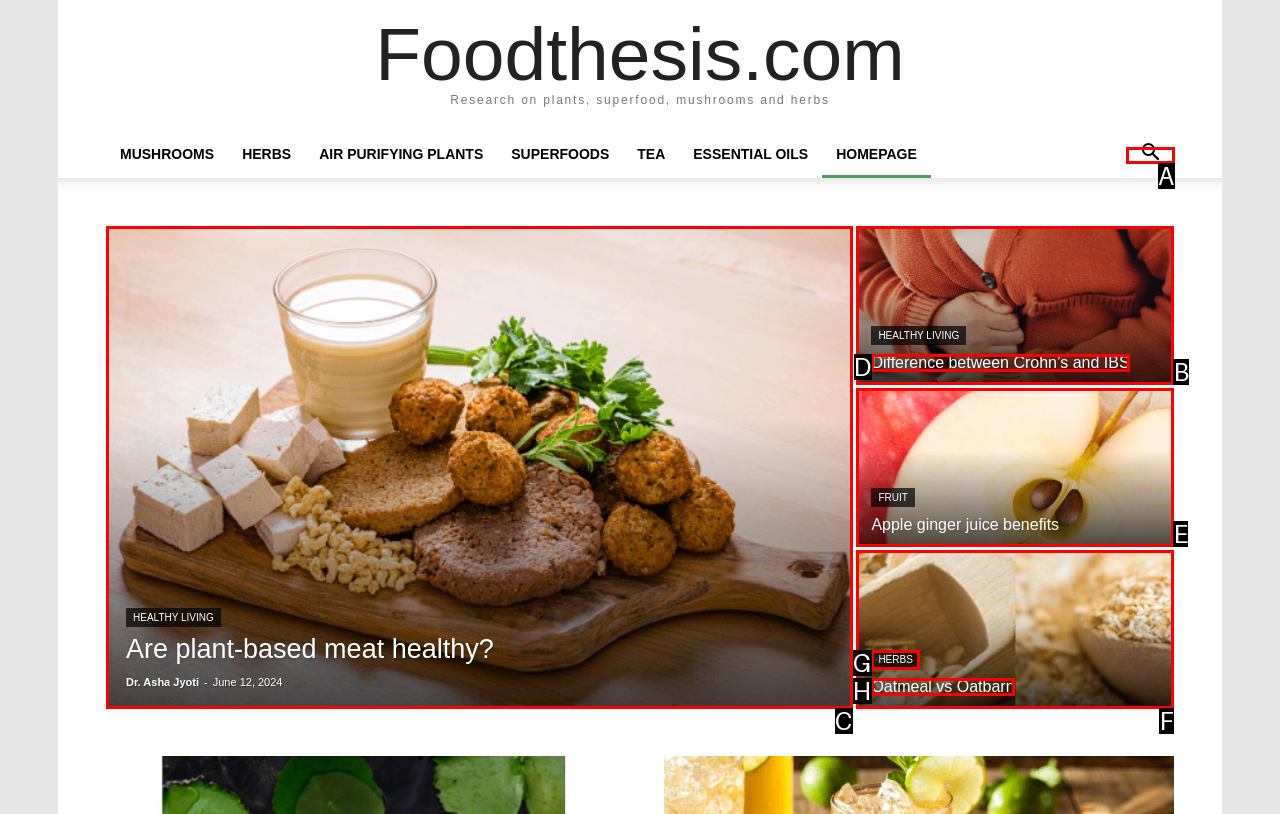Identify the correct UI element to click on to achieve the task: Read about are plant-based meat healthy. Provide the letter of the appropriate element directly from the available choices.

C